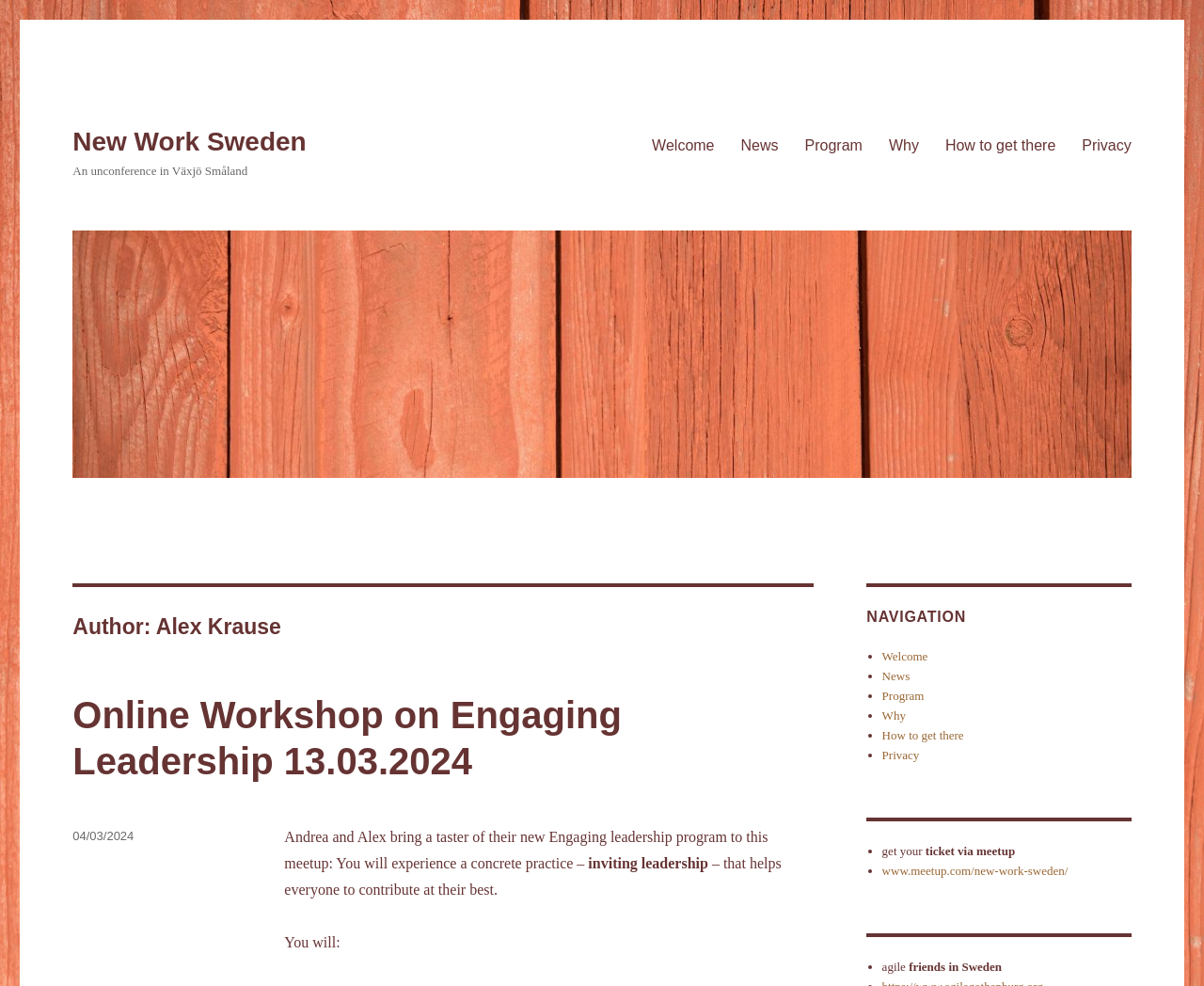What is the topic of the online workshop mentioned on the webpage?
Give a detailed and exhaustive answer to the question.

The webpage mentions 'Online Workshop on Engaging Leadership 13.03.2024', so the topic of the online workshop is 'Engaging Leadership'.